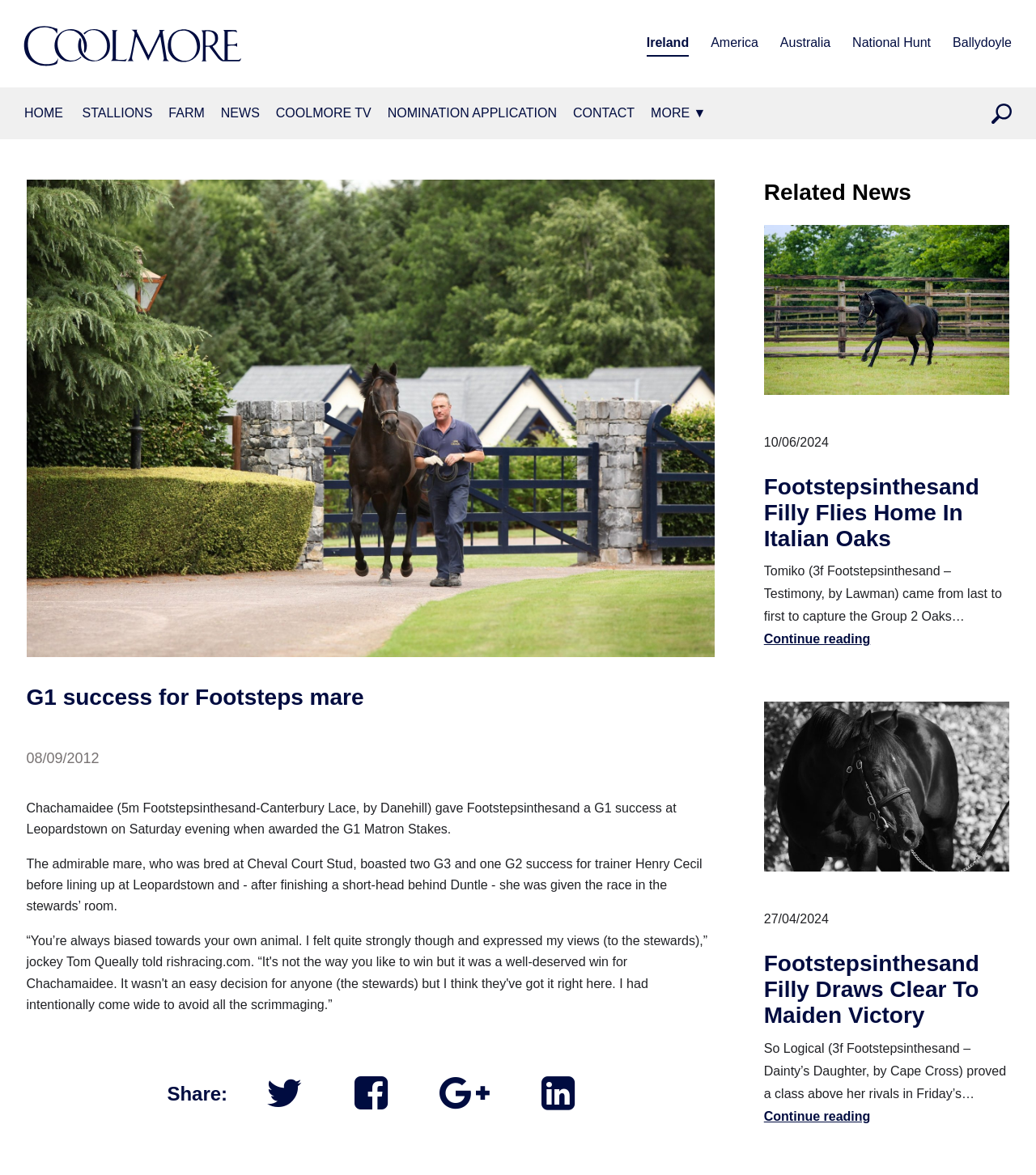Extract the primary headline from the webpage and present its text.

G1 success for Footsteps mare